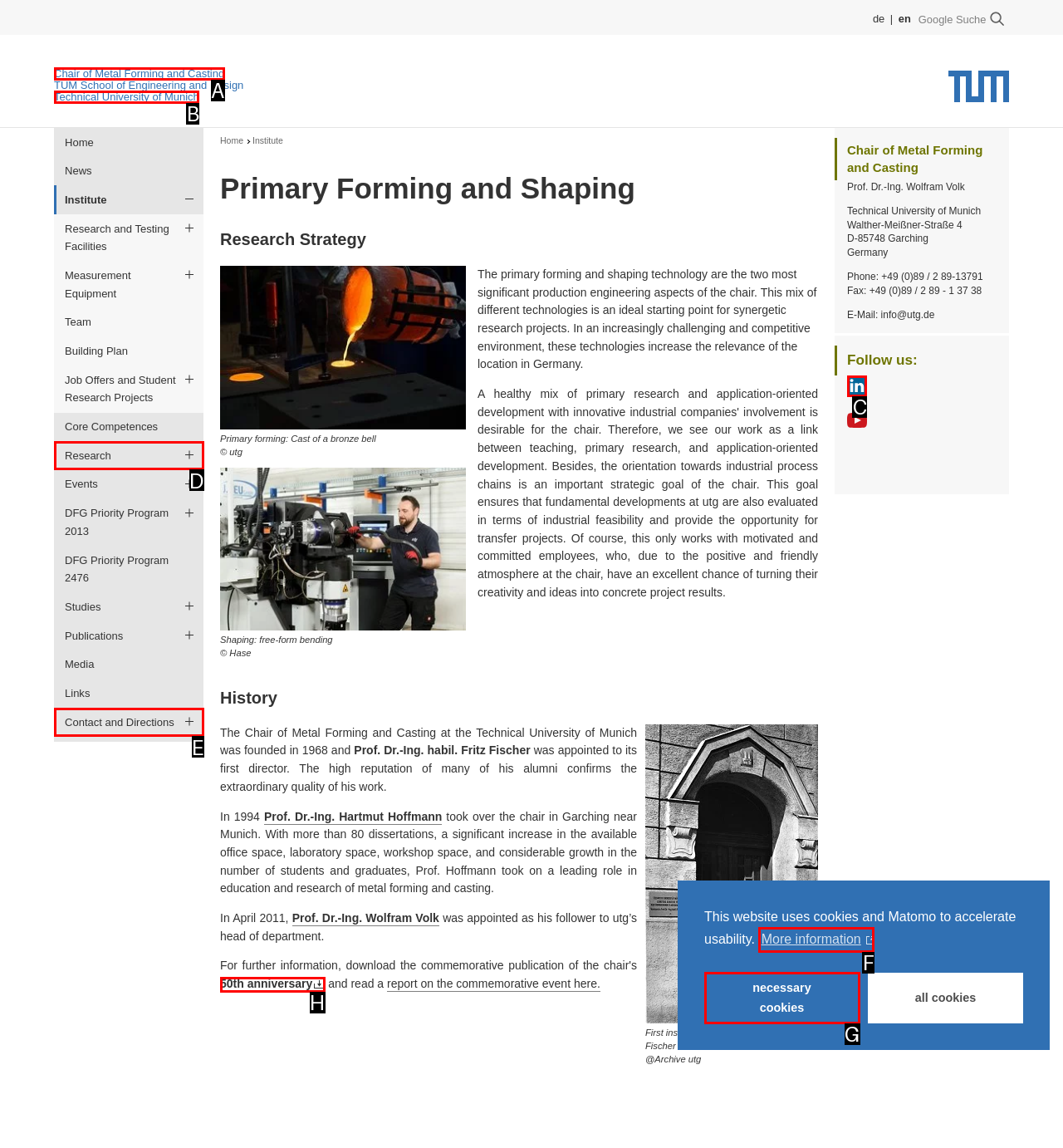From the options presented, which lettered element matches this description: Contact and Directions
Reply solely with the letter of the matching option.

E